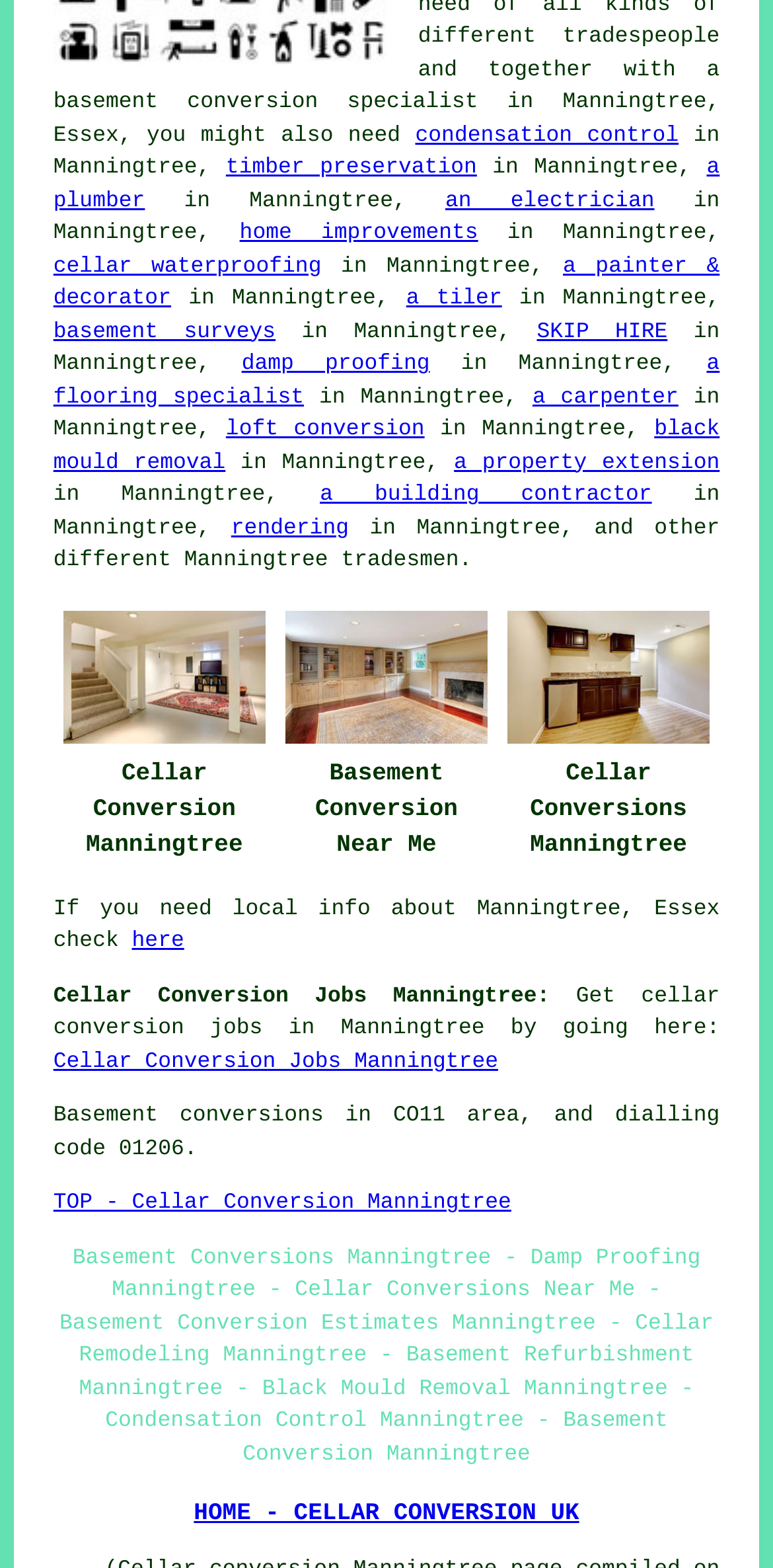Carefully examine the image and provide an in-depth answer to the question: What is the purpose of the link 'here'?

The link 'here' is accompanied by the text 'If you need local info about Manningtree, Essex check'. This implies that the purpose of the link is to provide local information about Manningtree.